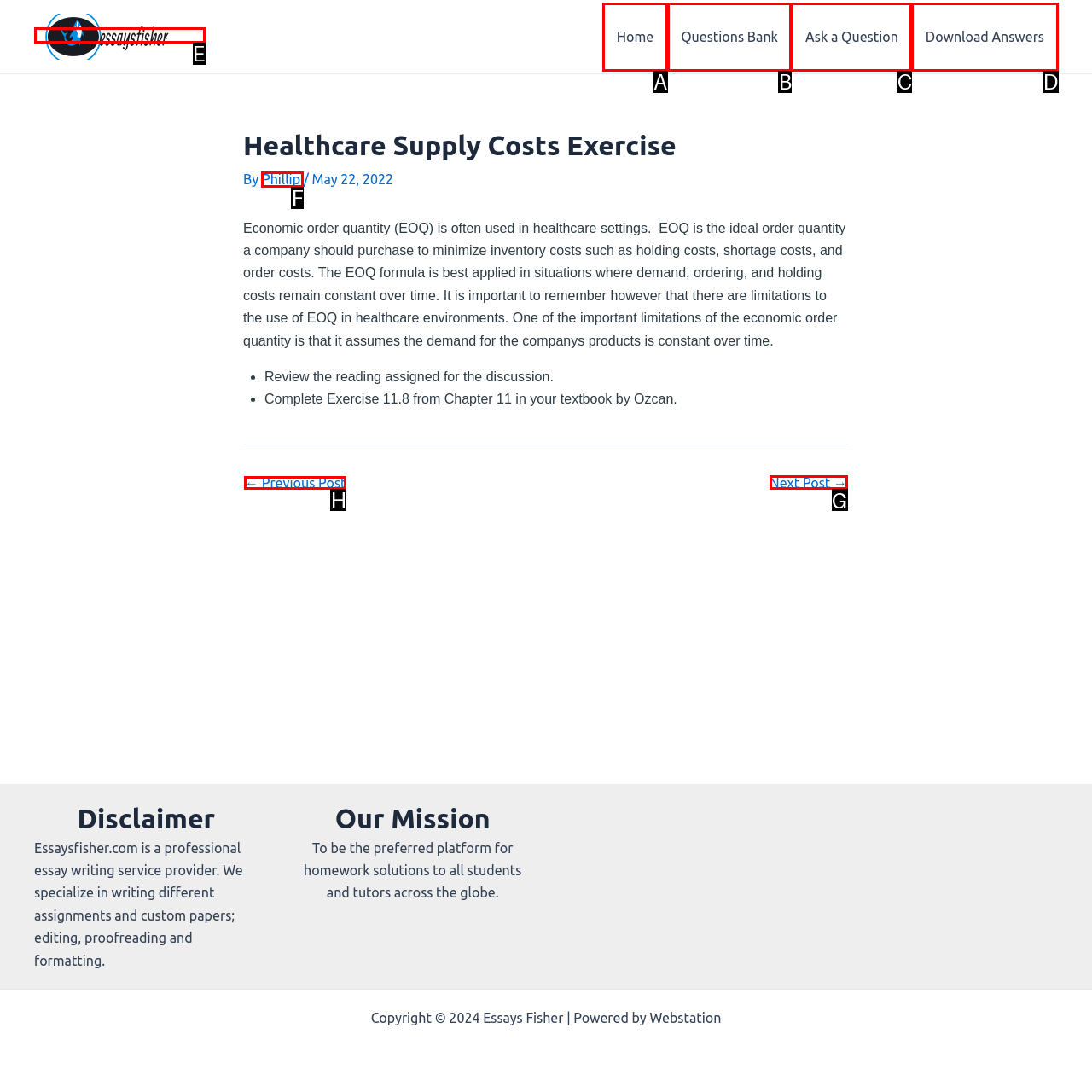Which option should be clicked to complete this task: go to previous post
Reply with the letter of the correct choice from the given choices.

H